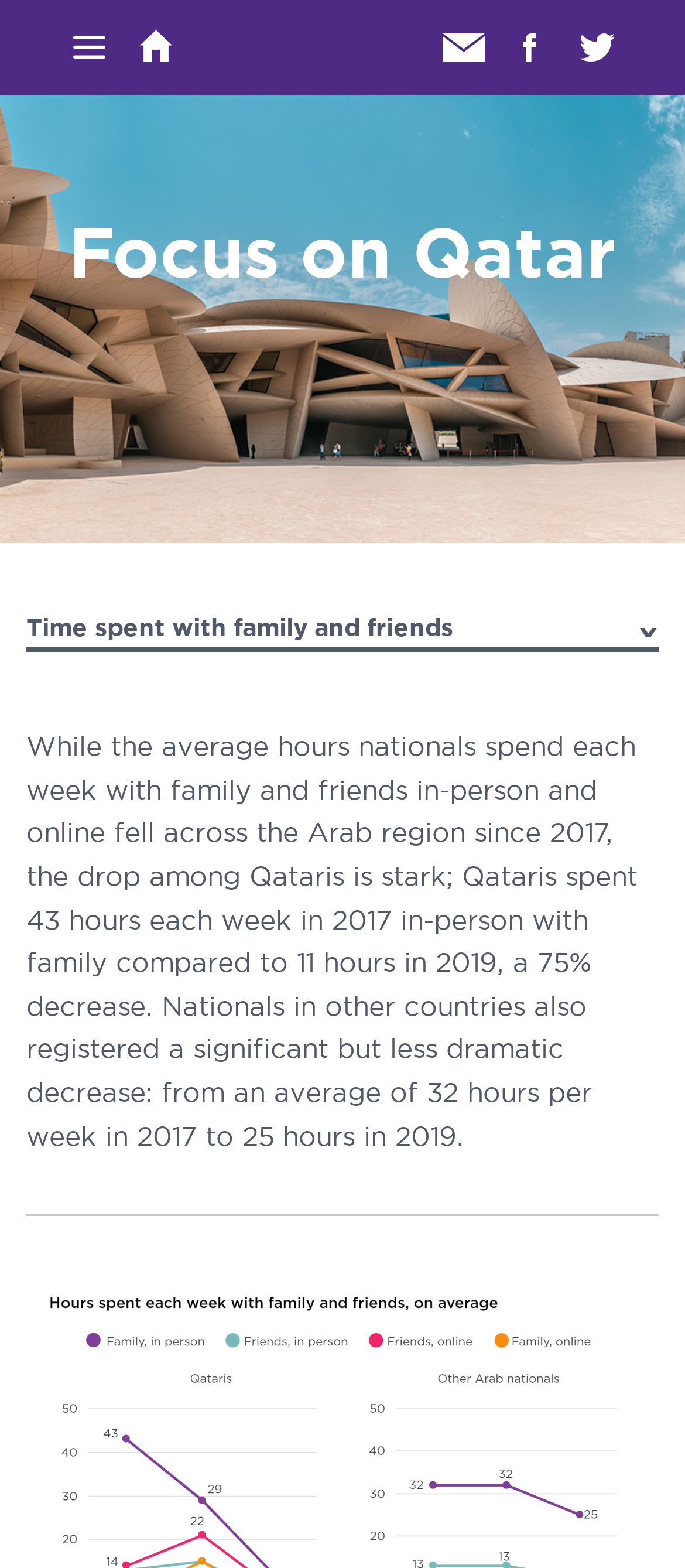What is the format of the data presented on this webpage?
Kindly offer a comprehensive and detailed response to the question.

The webpage primarily presents data in a text-based format, with paragraphs of text describing the survey results and statistics, rather than using visualizations like charts or graphs.